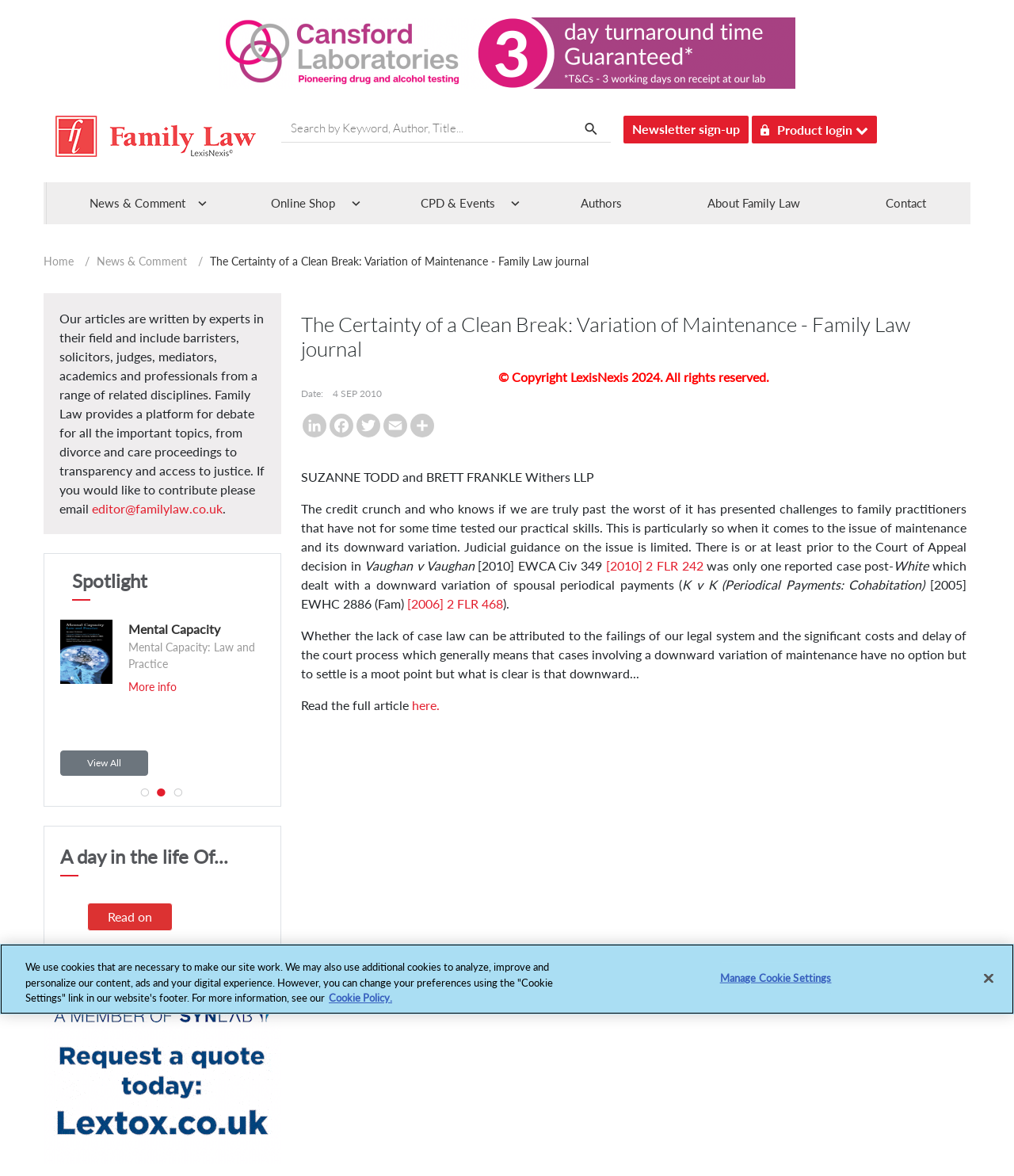Using details from the image, please answer the following question comprehensively:
What is the main topic of this webpage?

Based on the webpage content, it appears to be a journal article about family law, specifically discussing the certainty of a clean break and variation of maintenance. The article is written by experts in the field and provides a platform for debate on important topics related to family law.